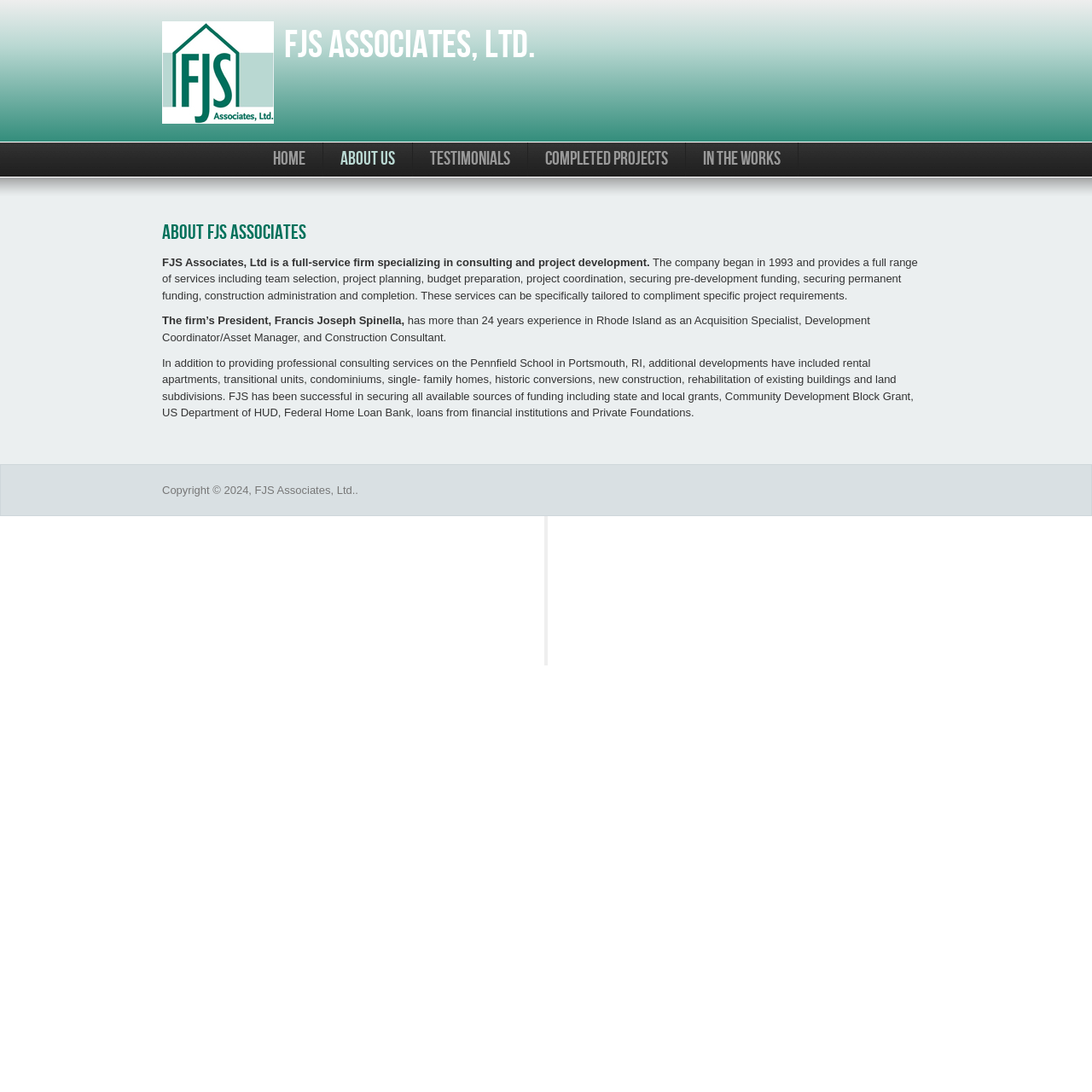Analyze the image and answer the question with as much detail as possible: 
What services does the company provide?

The company provides a full range of services including team selection, project planning, budget preparation, project coordination, securing pre-development funding, securing permanent funding, construction administration and completion, as mentioned in the static text 'The company began in 1993 and provides a full range of services...'